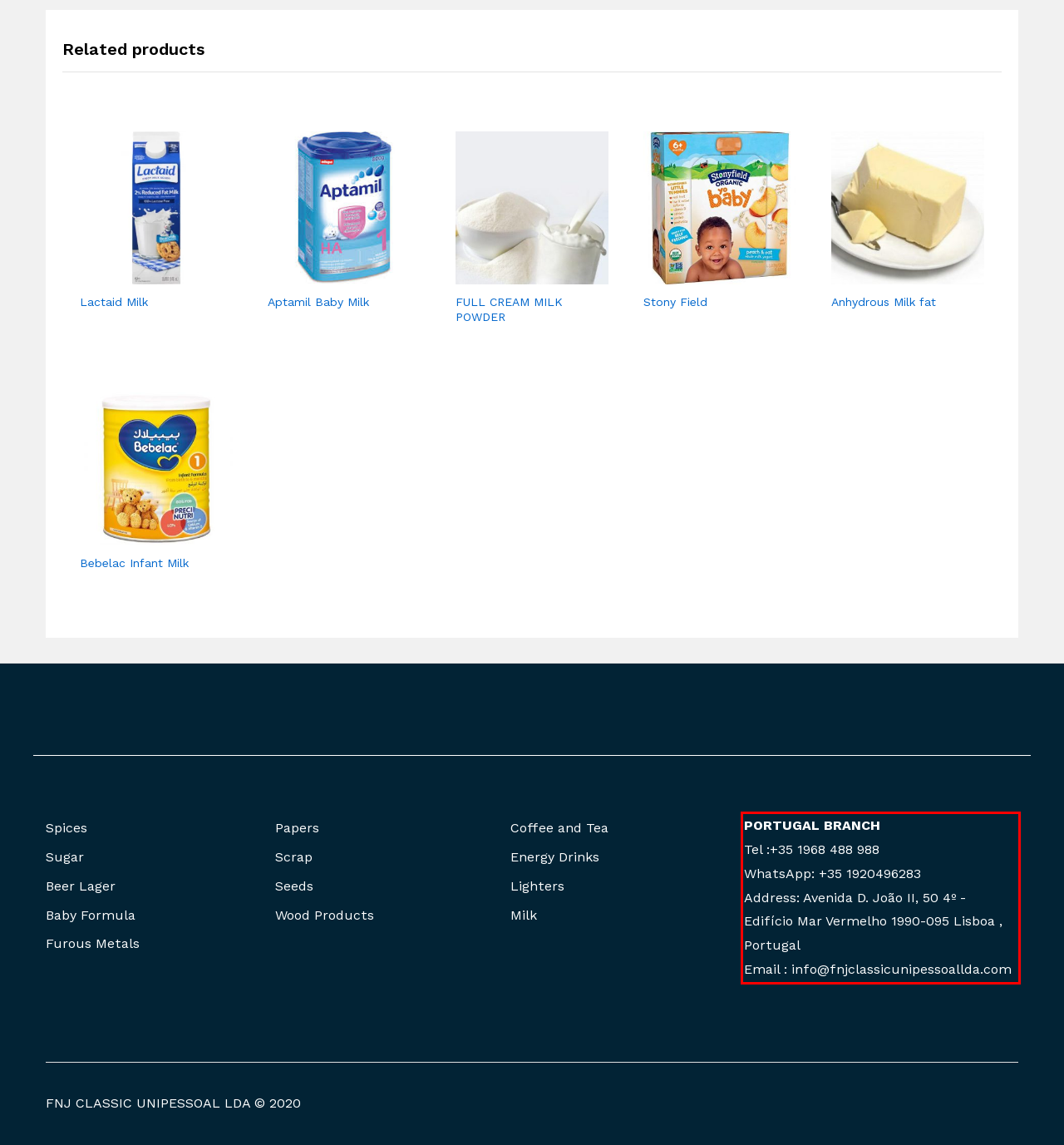Please extract the text content from the UI element enclosed by the red rectangle in the screenshot.

PORTUGAL BRANCH Tel :+35 1968 488 988 WhatsApp: +35 1920496283 Address: Avenida D. João II, 50 4º - Edifício Mar Vermelho 1990-095 Lisboa , Portugal Email : info@fnjclassicunipessoallda.com